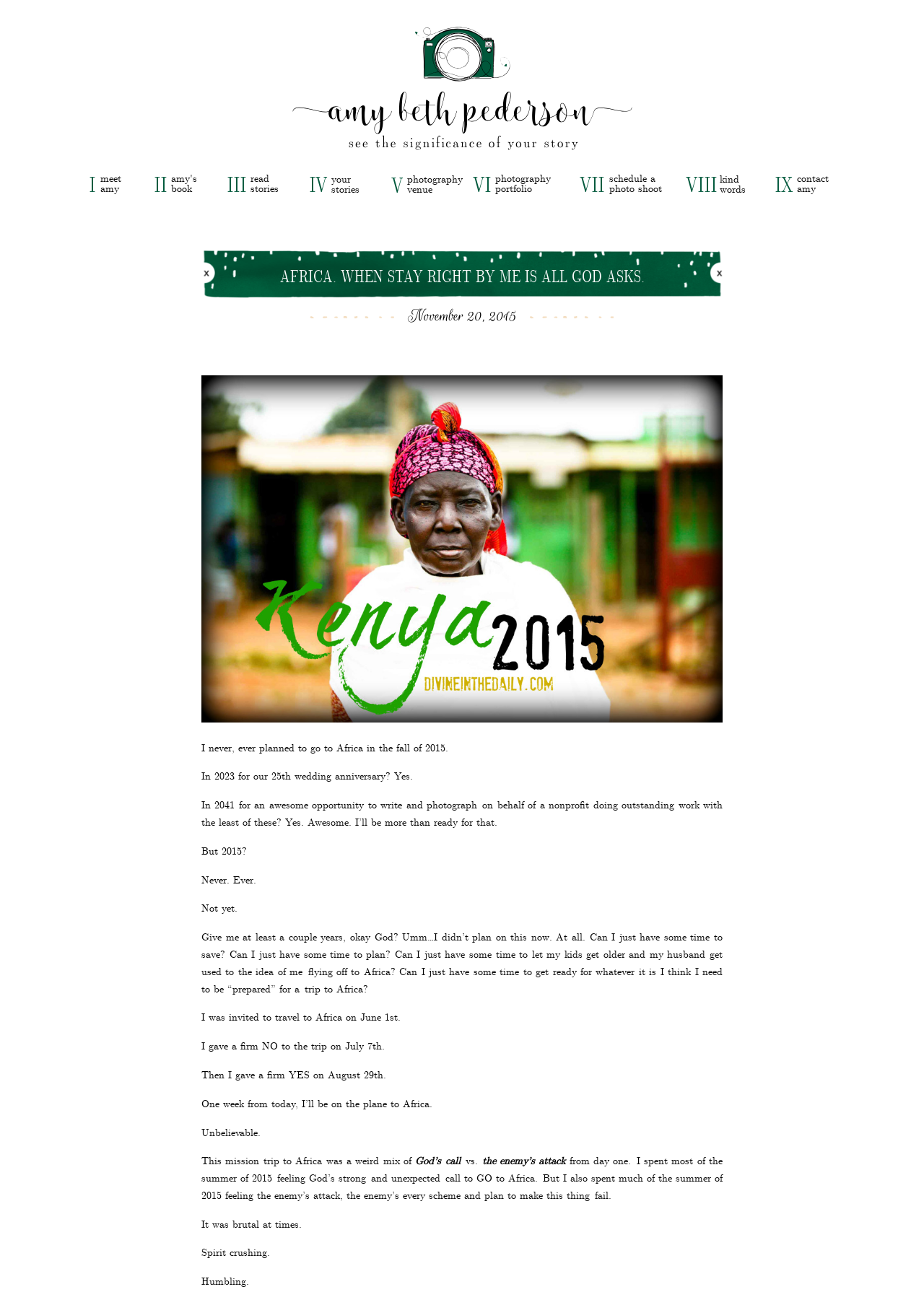What is the topic of the photography portfolio?
Please use the visual content to give a single word or phrase answer.

Africa